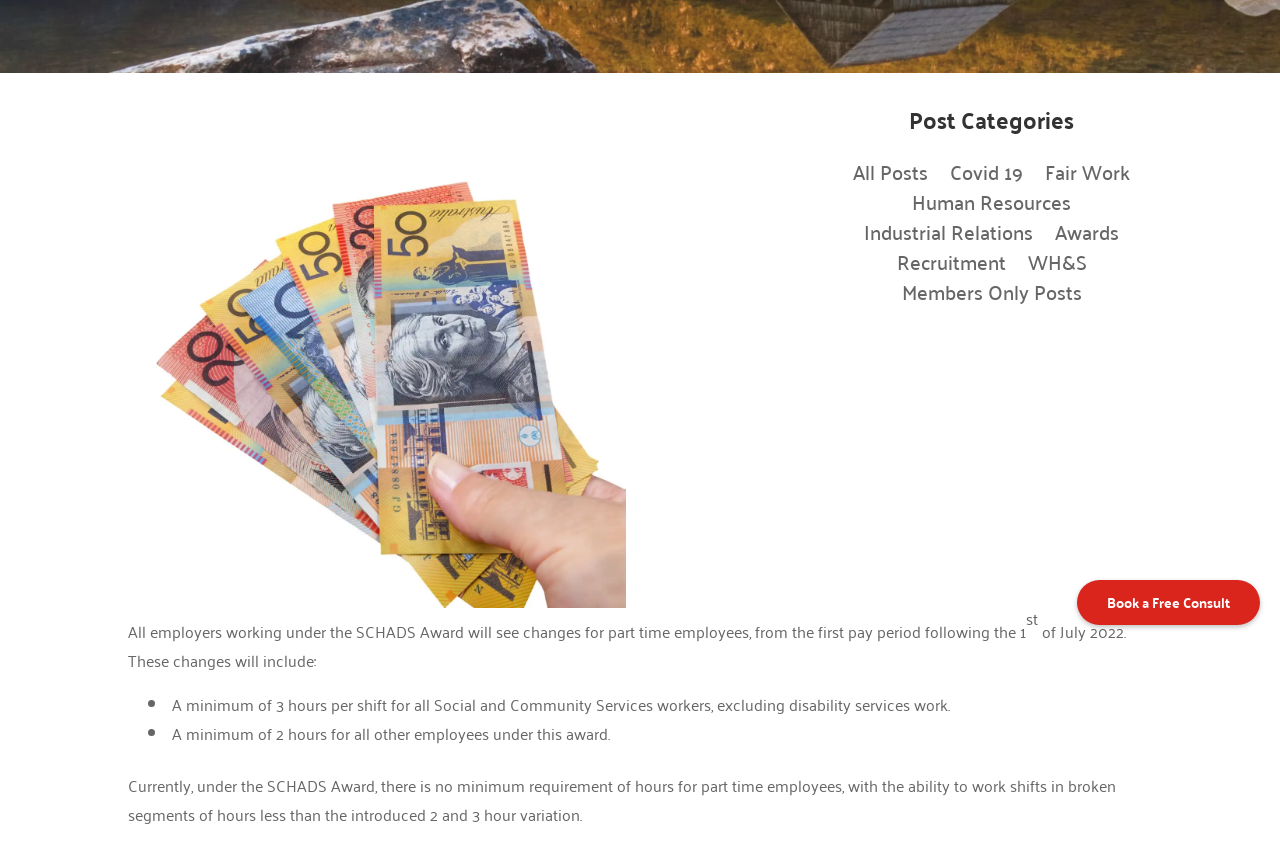Predict the bounding box of the UI element that fits this description: "Scientific Computing".

None